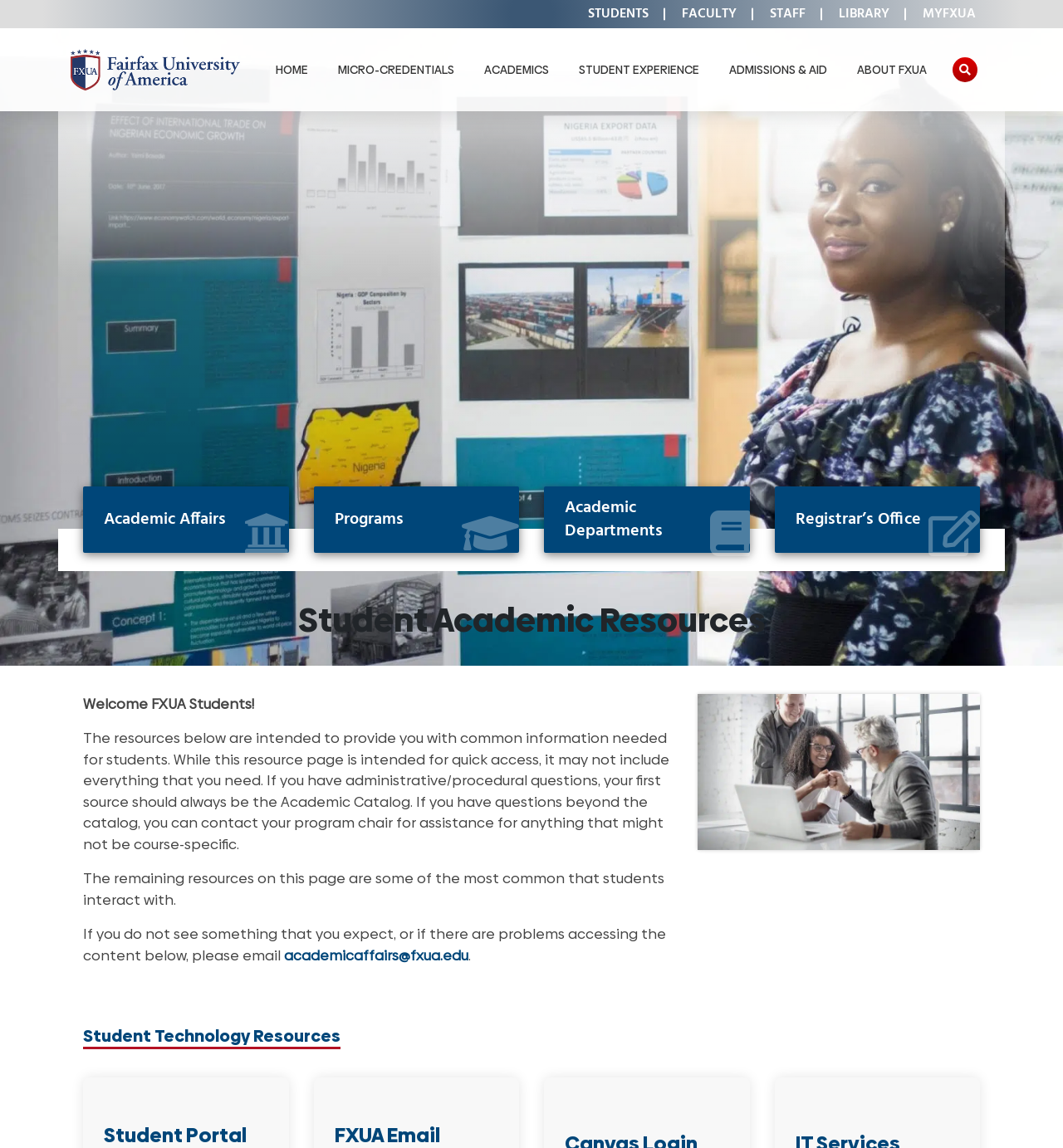Provide an in-depth description of the elements and layout of the webpage.

The webpage is a student resource page for Fairfax University of America. At the top, there are five links: STUDENTS, FACULTY, STAFF, LIBRARY, and MYFXUA, aligned horizontally across the page. Below these links, there is a logo on the left side, accompanied by a HOME link and several other links with dropdown menus, including MICRO-CREDENTIALS, ACADEMICS, STUDENT EXPERIENCE, ADMISSIONS & AID, and ABOUT FXUA.

On the right side of the page, there is a search button represented by a magnifying glass icon. Below the top navigation bar, there is a large background image that spans the entire width of the page.

The main content of the page is divided into two sections. The first section, labeled "Student Academic Resources," contains four links: Academic Affairs, Programs, Academic Departments, and Registrar’s Office. These links are accompanied by brief descriptions and icons.

Below the academic resources section, there is a welcome message and a paragraph of text explaining the purpose of the resource page. The text also provides guidance on where to find additional information and whom to contact for assistance.

The second section, labeled "Student Technology Resources," is located at the bottom of the page. There is no content in this section, but it appears to be a header for future resources.

Throughout the page, there are several images, including the university logo, a background image, and an image related to the Registrar’s Office.